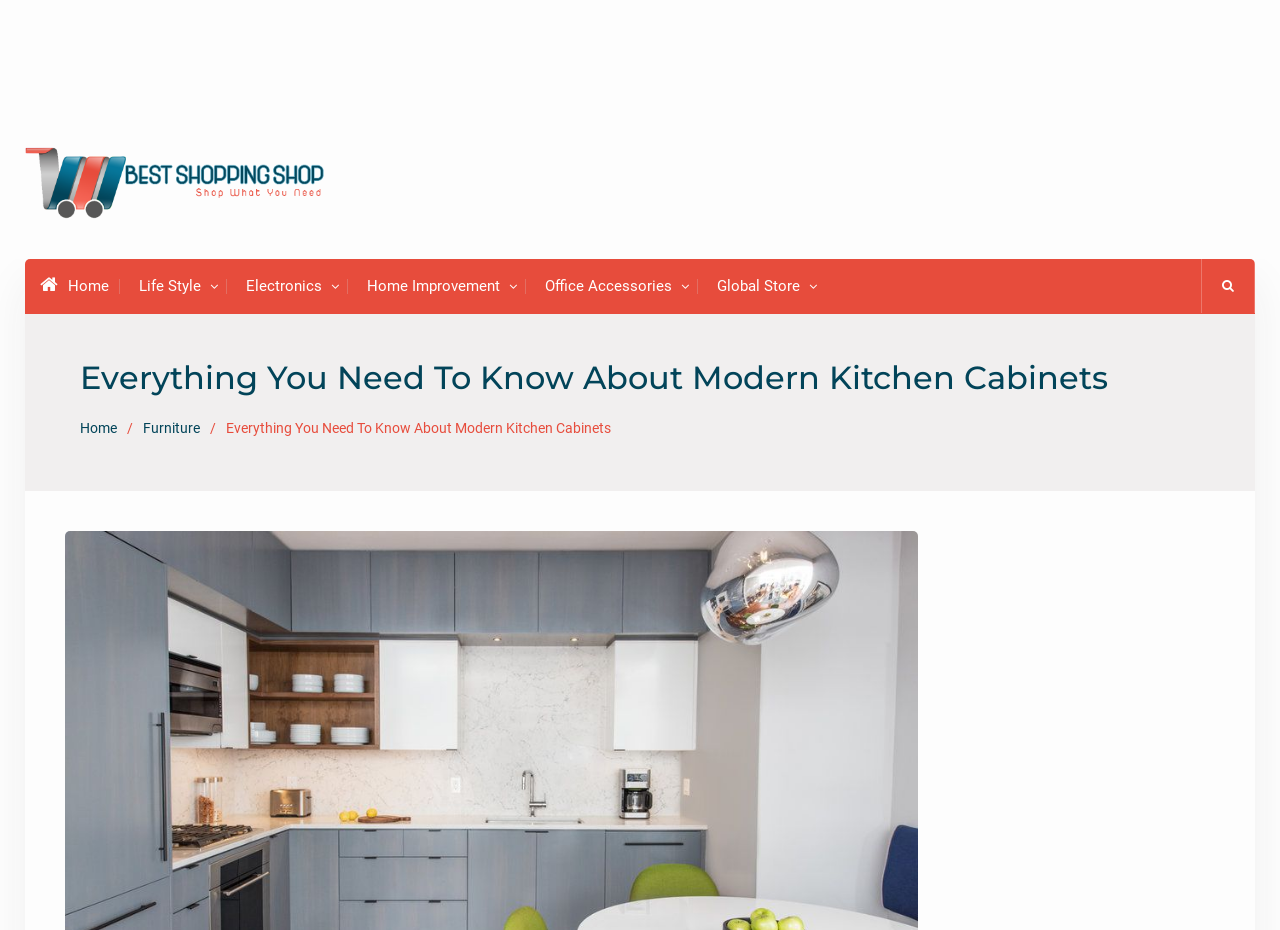What is the name of the shopping website linked on this webpage?
Please provide an in-depth and detailed response to the question.

The link 'Best Shopping Shop' is an image link, which suggests that it is a shopping website, and its name is 'Best Shopping Shop'.